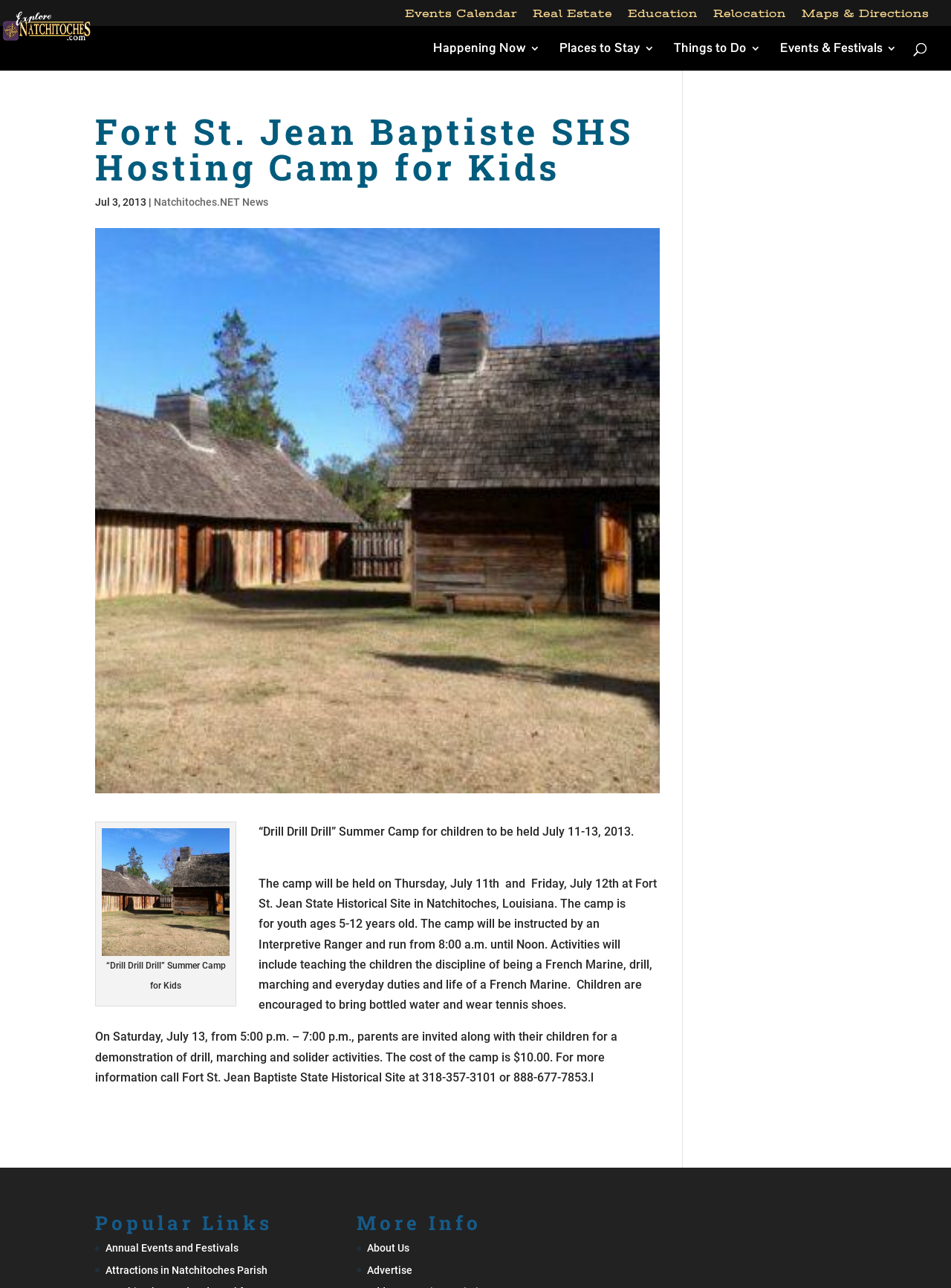Based on the image, provide a detailed and complete answer to the question: 
What is the theme of the summer camp?

The theme of the summer camp is 'Drill Drill Drill' as mentioned in the text '“Drill Drill Drill” Summer Camp for children to be held July 11-13, 2013.'